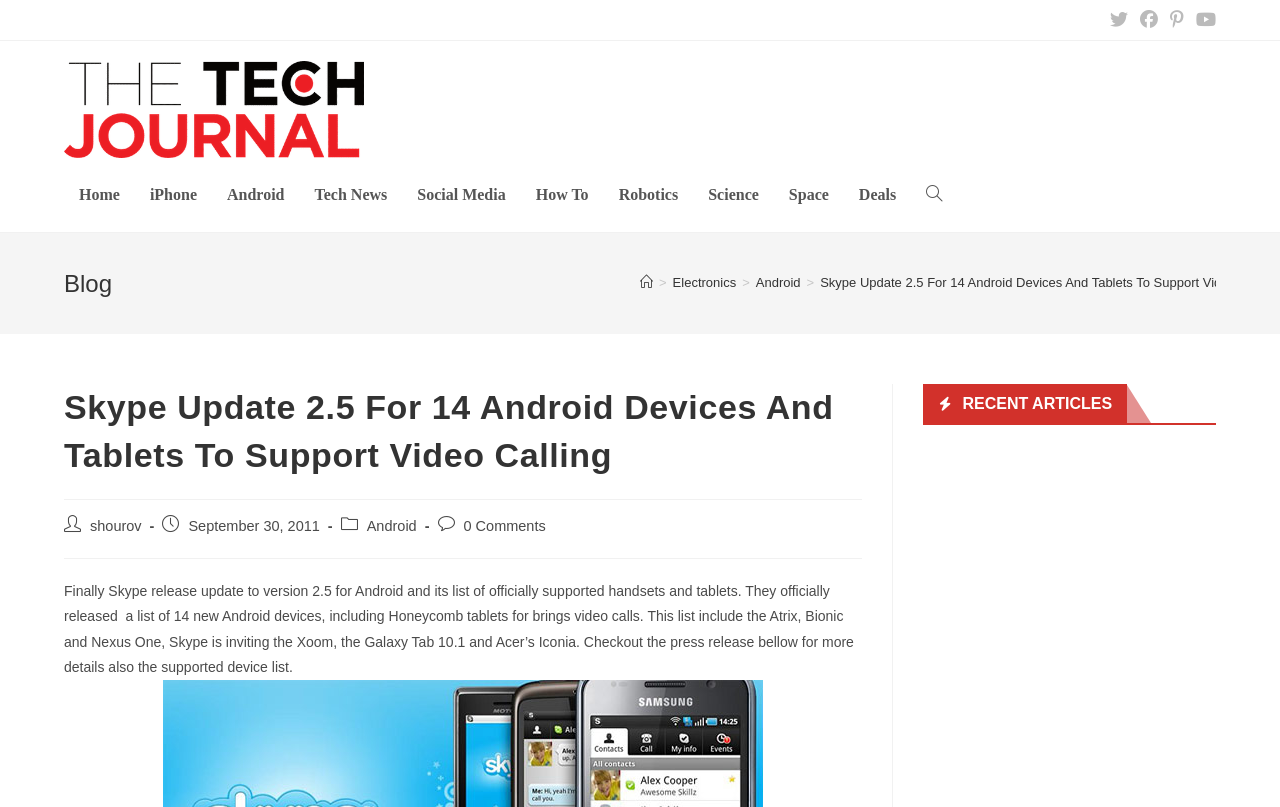Describe all visible elements and their arrangement on the webpage.

The webpage is about Skype's update to version 2.5 for Android devices and tablets, specifically highlighting the addition of 14 new supported devices, including Honeycomb tablets. 

At the top of the page, there is a row of social links, including X, Facebook, Pinterest, and Youtube, aligned horizontally. Below this, there is a layout table with a link to "The Tech Journal" accompanied by an image. 

On the left side of the page, there is a column of links, including "Home", "iPhone", "Android", "Tech News", "Social Media", "How To", "Robotics", "Science", "Space", and "Deals". 

Above the main content, there is a header section with a heading "Blog" and a navigation section with breadcrumbs, showing the path "Home > Electronics > Android > Skype Update 2.5 For 14 Android Devices And Tablets To Support Video Calling". 

The main content area has a heading "Skype Update 2.5 For 14 Android Devices And Tablets To Support Video Calling" and a section with information about the post, including the author, publication date, category, and comments. 

The main article text describes the update, mentioning the supported devices and the addition of video calls. Below the article, there is a section titled "RECENT ARTICLES".